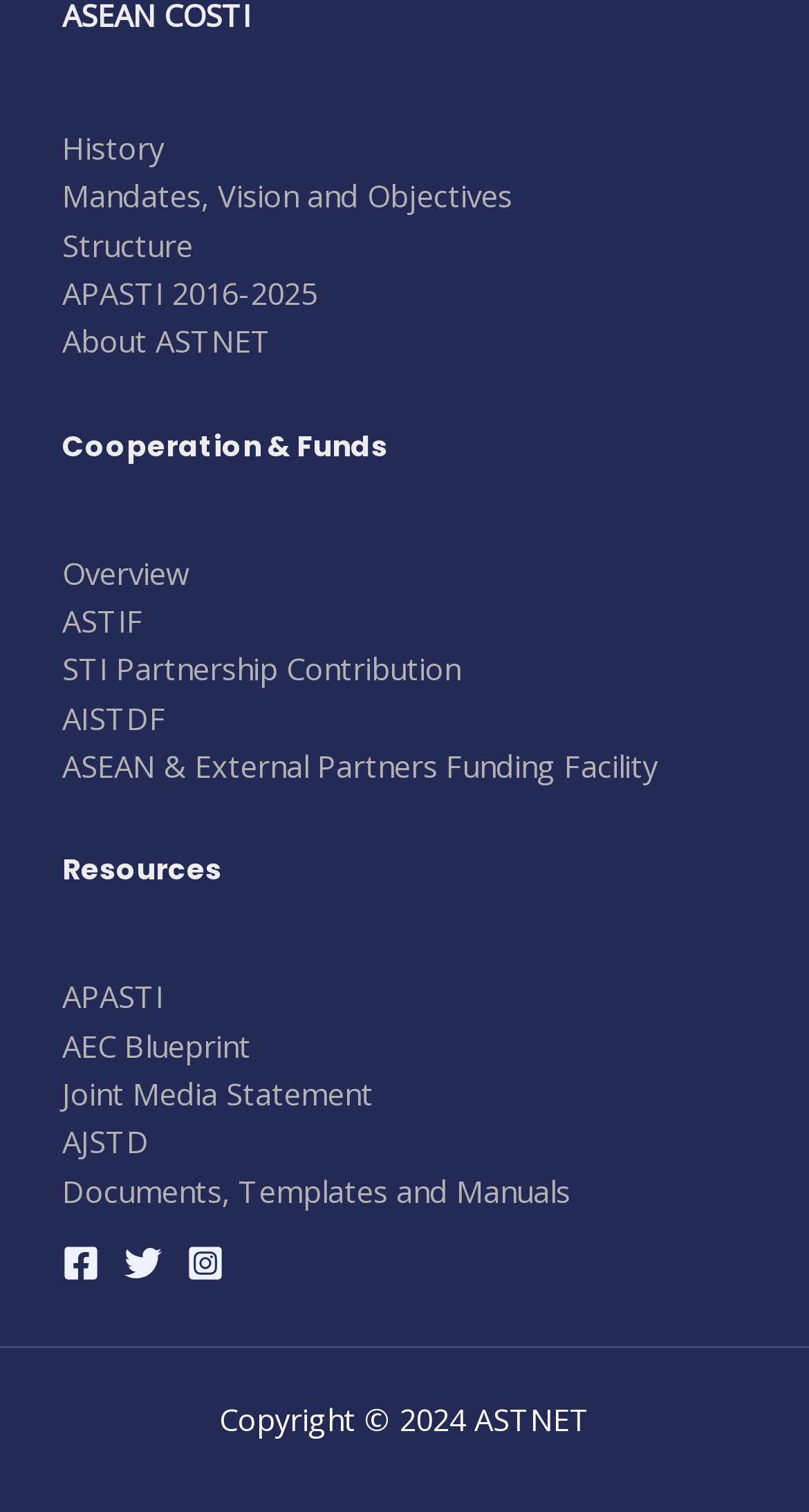What is the title of the second section in the footer?
Observe the image and answer the question with a one-word or short phrase response.

Resources